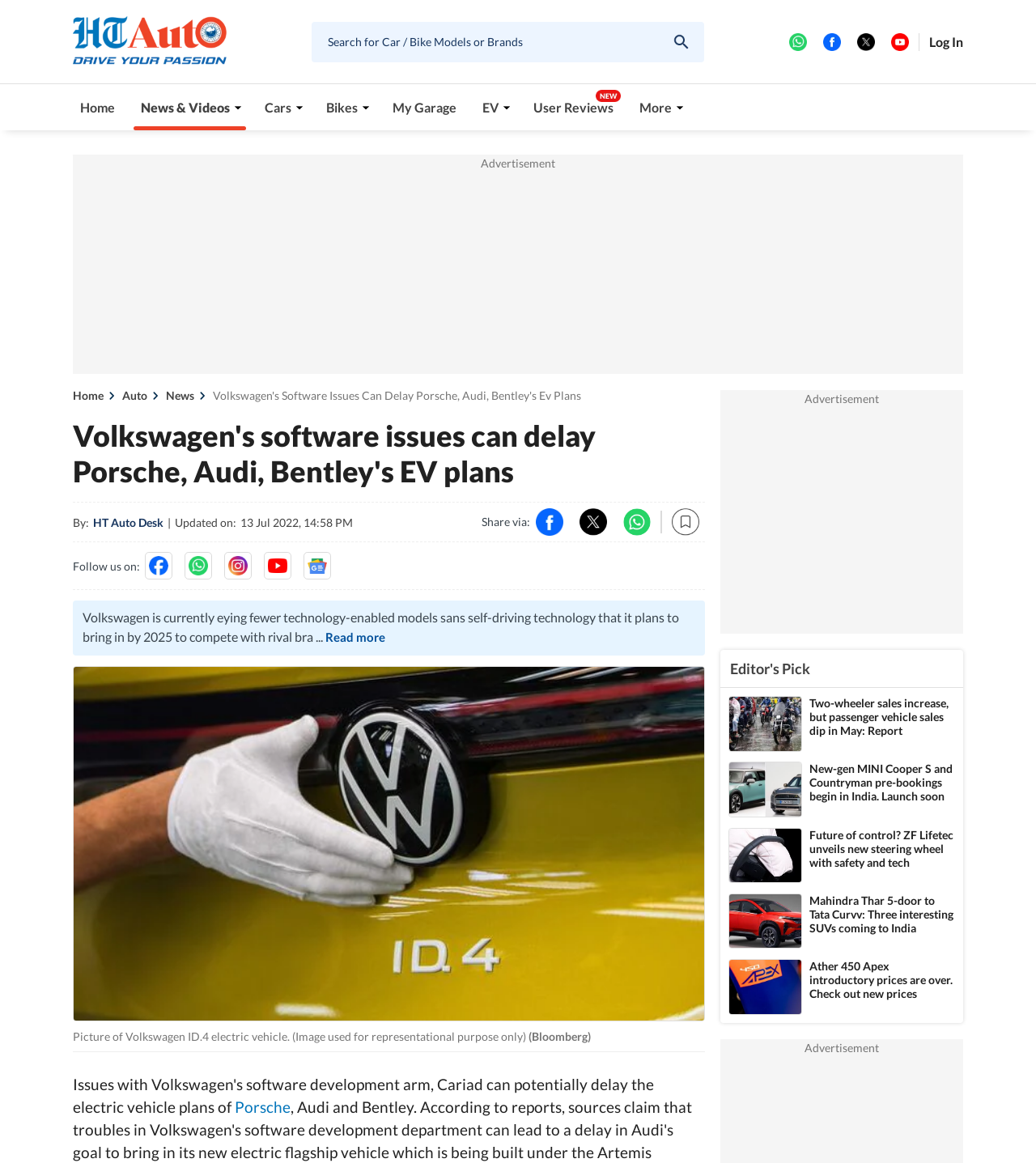What is the purpose of the 'Search for Car / Bike Models or Brands' textbox?
Answer with a single word or short phrase according to what you see in the image.

To search for car or bike models